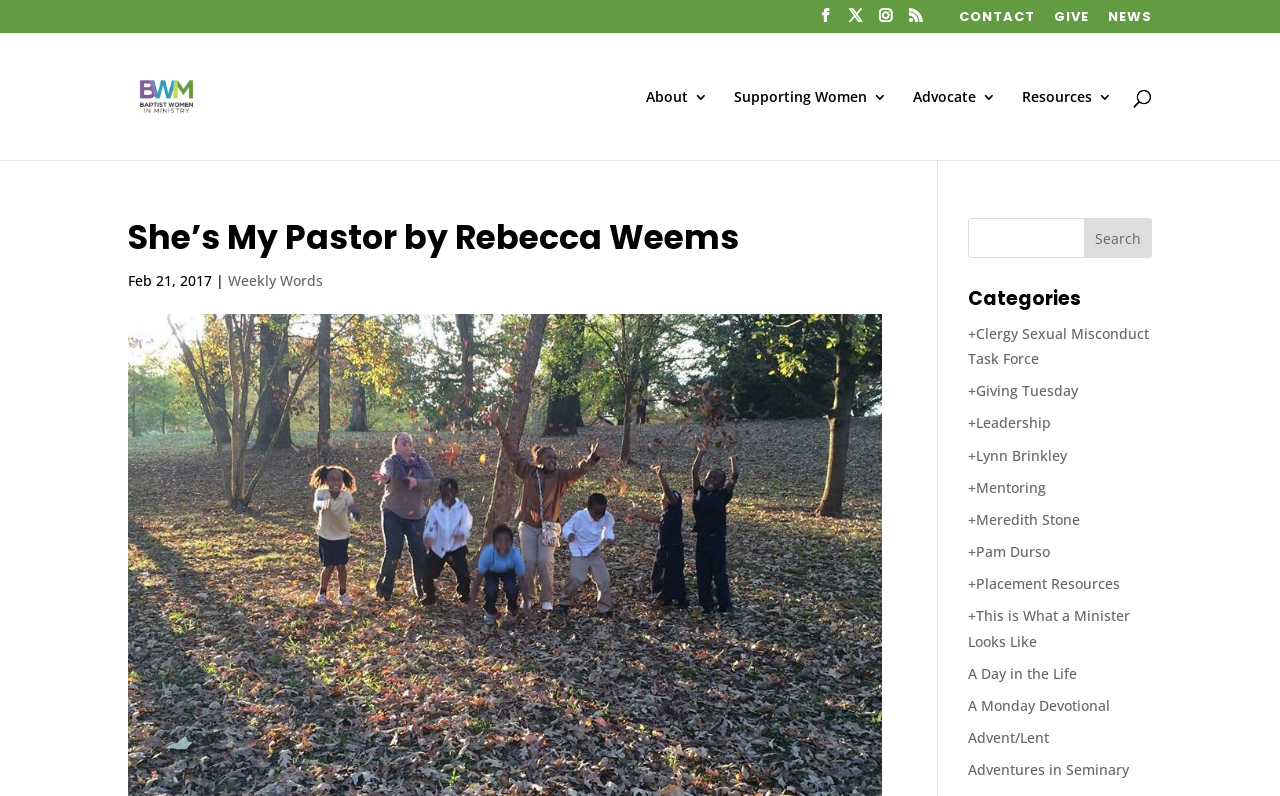Locate the primary headline on the webpage and provide its text.

She’s My Pastor by Rebecca Weems